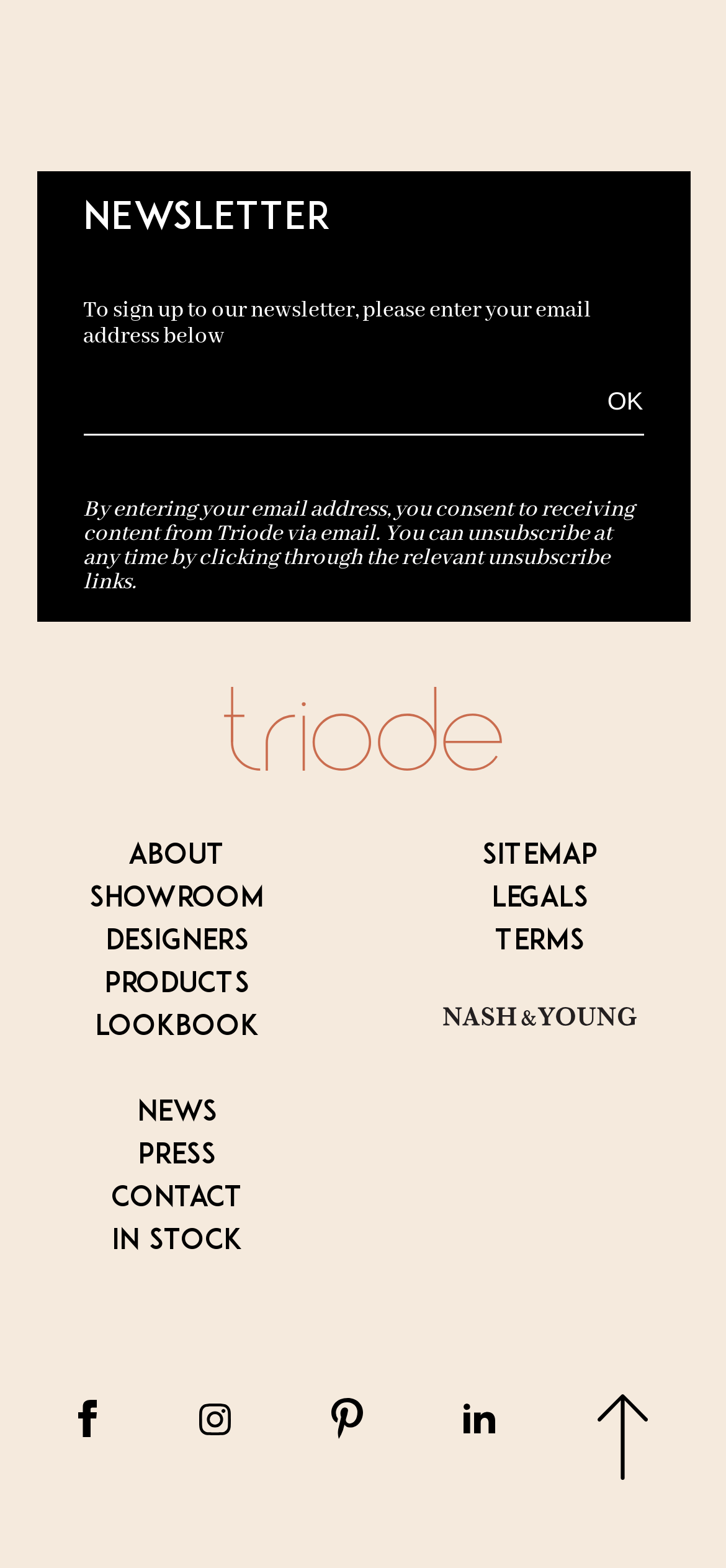Kindly determine the bounding box coordinates of the area that needs to be clicked to fulfill this instruction: "Click OK to submit email address".

[0.836, 0.247, 0.886, 0.264]